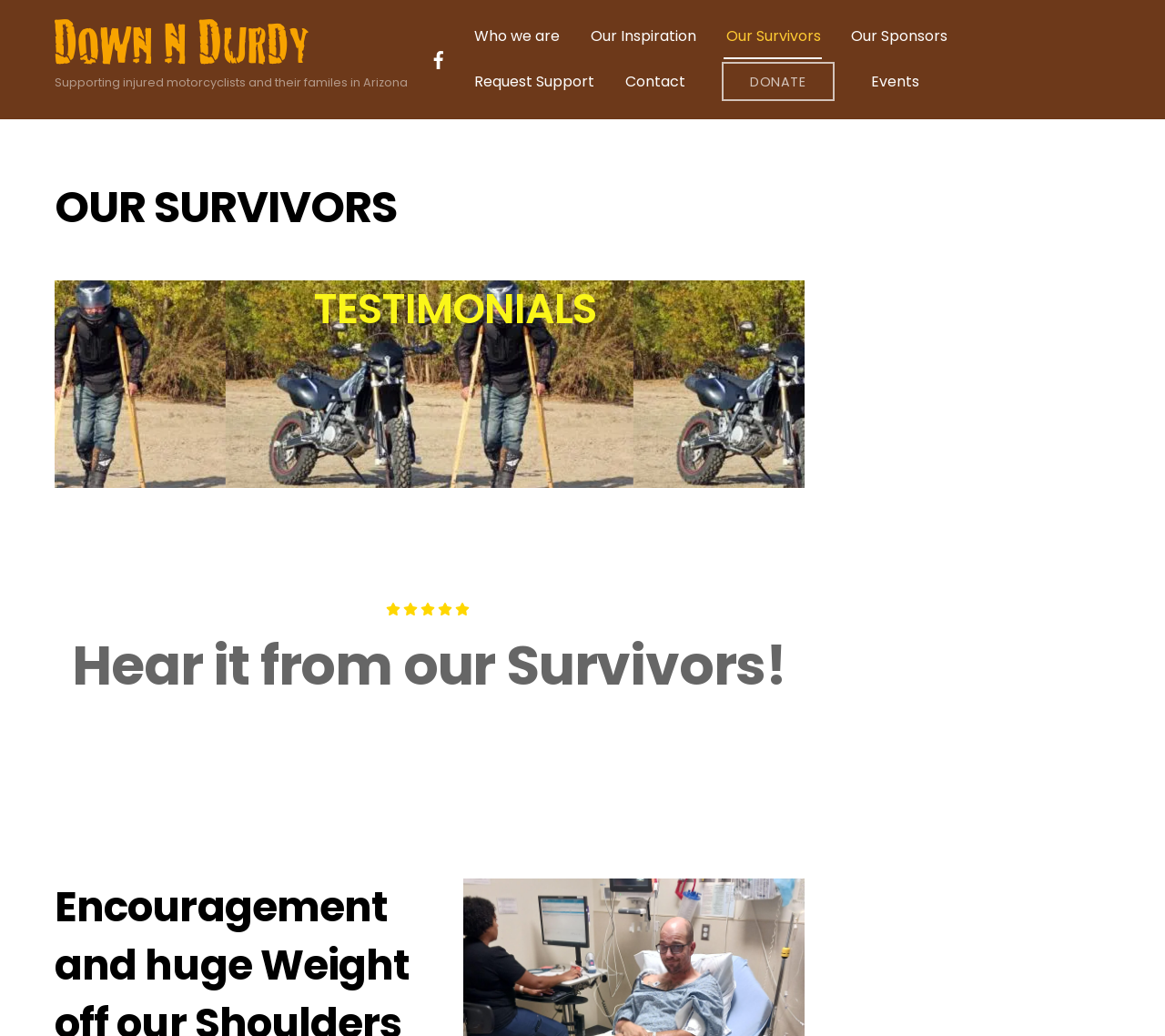What is the title of the section with testimonials?
Answer the question with a detailed and thorough explanation.

The heading 'TESTIMONIALS' is located below the 'OUR SURVIVORS' heading, indicating that it is the title of the section with testimonials.